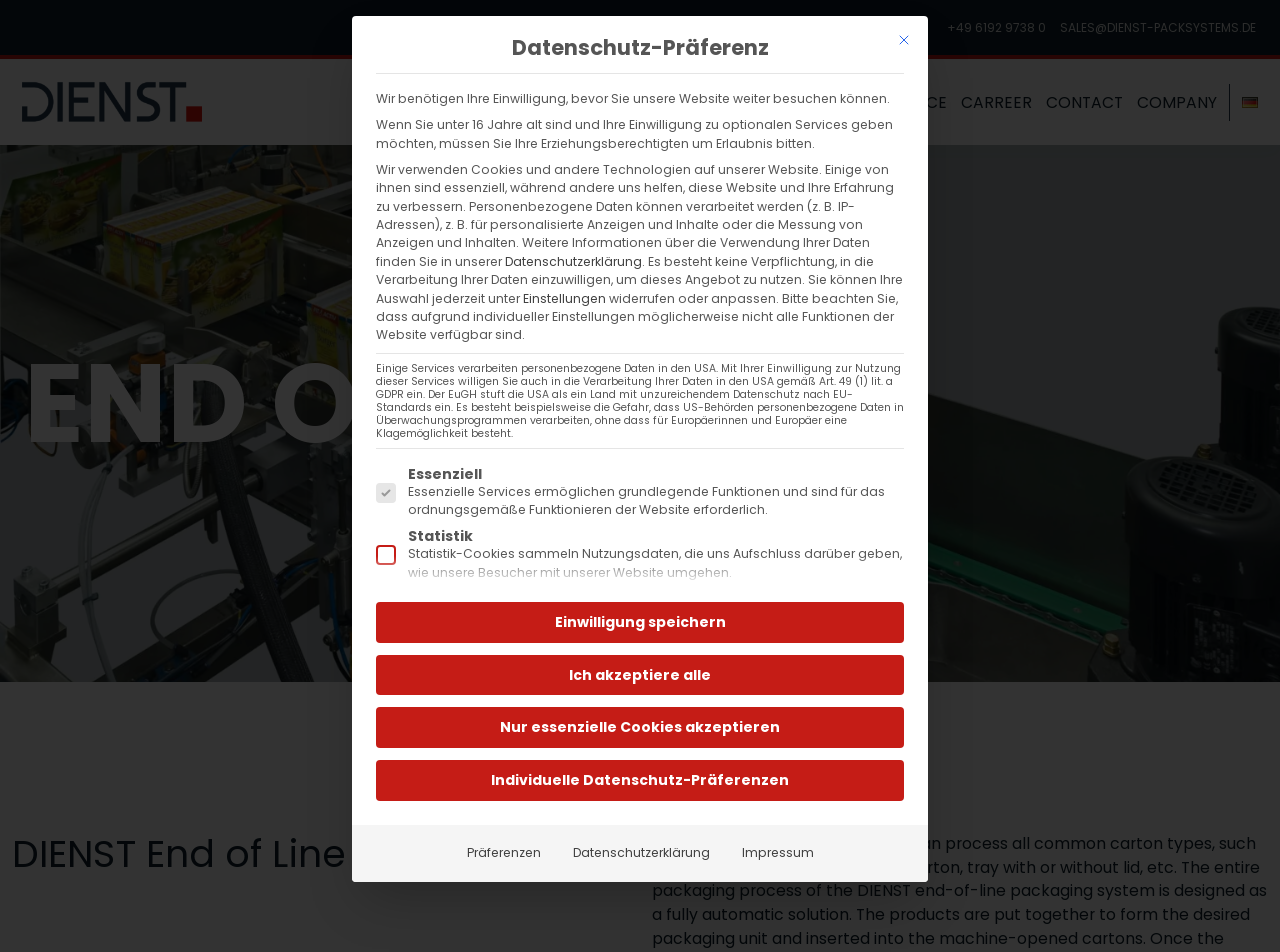Please provide a comprehensive answer to the question based on the screenshot: How many buttons are there in the 'Datenschutz-Präferenz' dialog?

I counted the number of button elements within the 'Datenschutz-Präferenz' dialog, which includes 'Schließen', 'Einstellungen', 'Einwilligung speichern', 'Ich akzeptiere alle', 'Nur essenzielle Cookies akzeptieren', 'Individuelle Datenschutz-Präferenzen', and 'Präferenzen'.